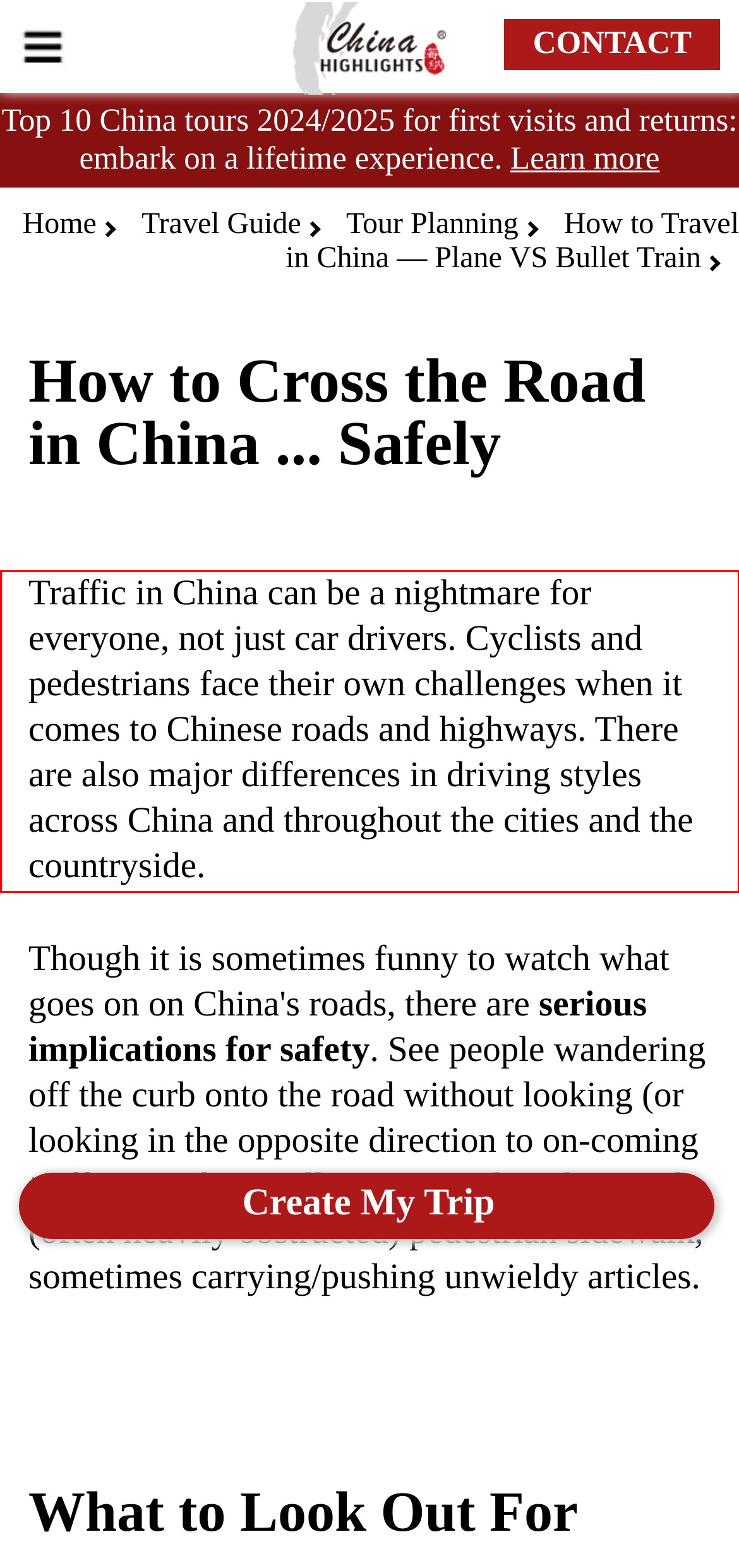You are given a screenshot with a red rectangle. Identify and extract the text within this red bounding box using OCR.

Traffic in China can be a nightmare for everyone, not just car drivers. Cyclists and pedestrians face their own challenges when it comes to Chinese roads and highways. There are also major differences in driving styles across China and throughout the cities and the countryside.